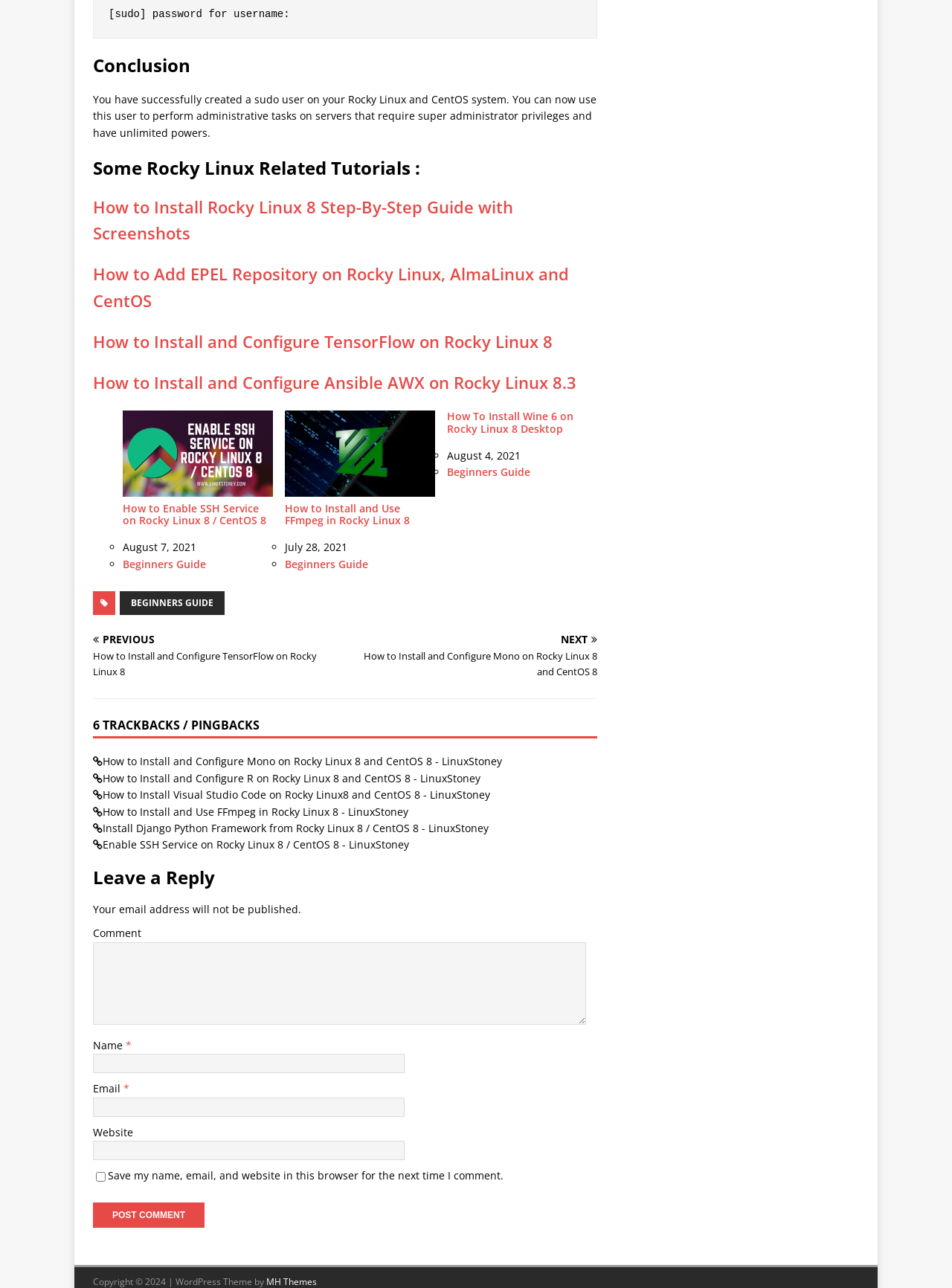Locate the bounding box coordinates of the element to click to perform the following action: 'Click on the 'How to Enable SSH Service on Rocky Linux 8 / CentOS 8' link'. The coordinates should be given as four float values between 0 and 1, in the form of [left, top, right, bottom].

[0.129, 0.319, 0.287, 0.409]